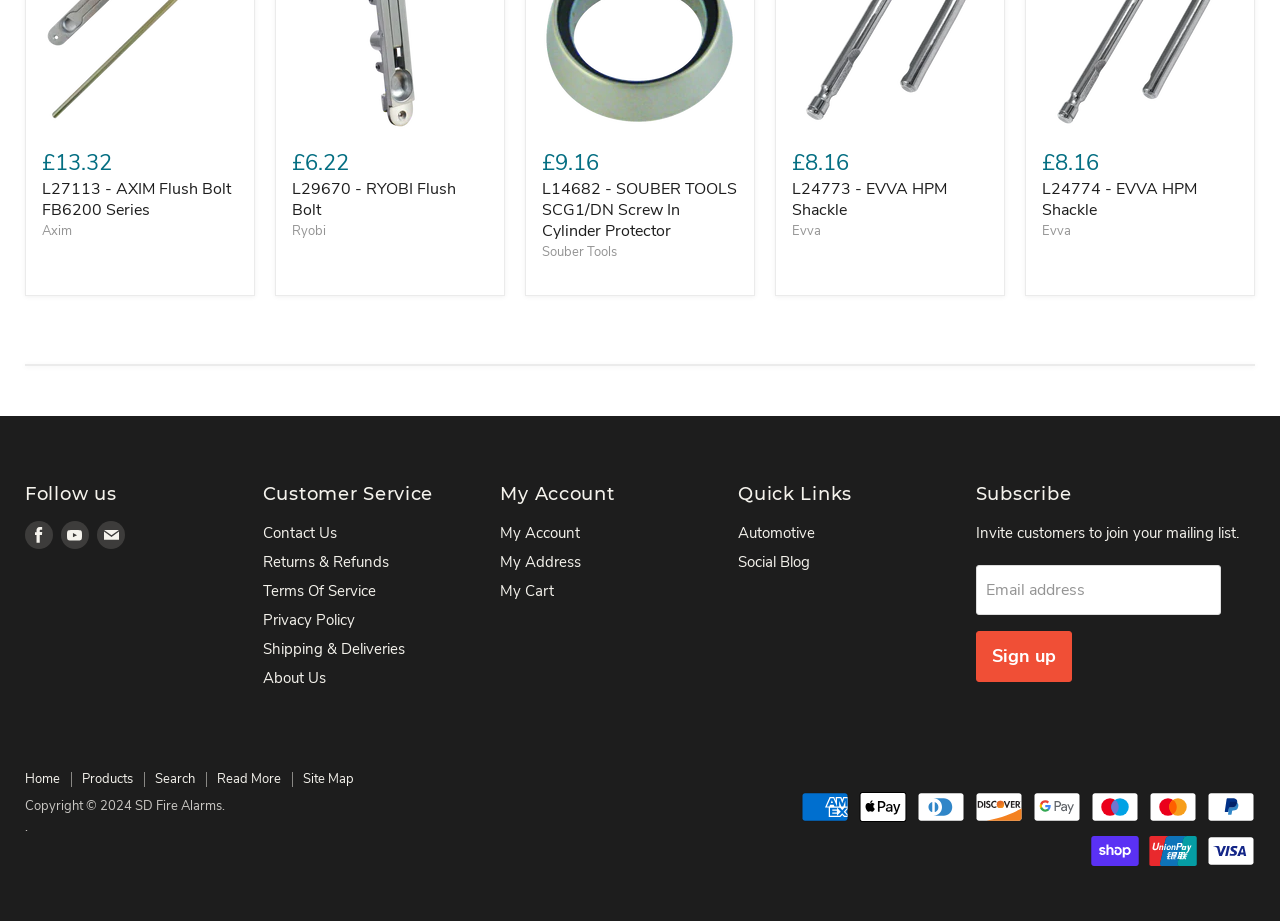Given the following UI element description: "Read More", find the bounding box coordinates in the webpage screenshot.

[0.17, 0.836, 0.22, 0.855]